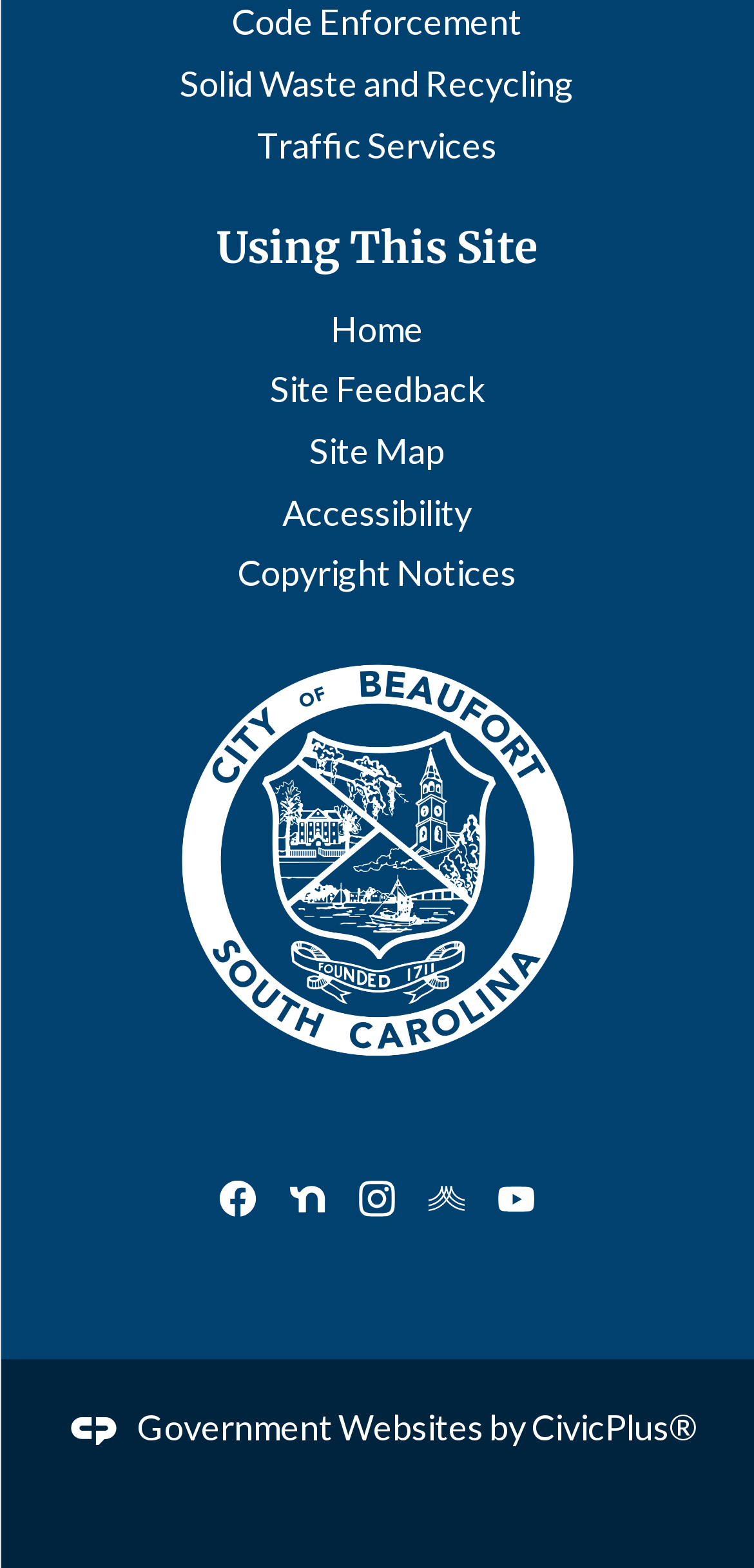Give a one-word or one-phrase response to the question:
What are the three main categories of services provided by the city?

Code Enforcement, Solid Waste and Recycling, Traffic Services